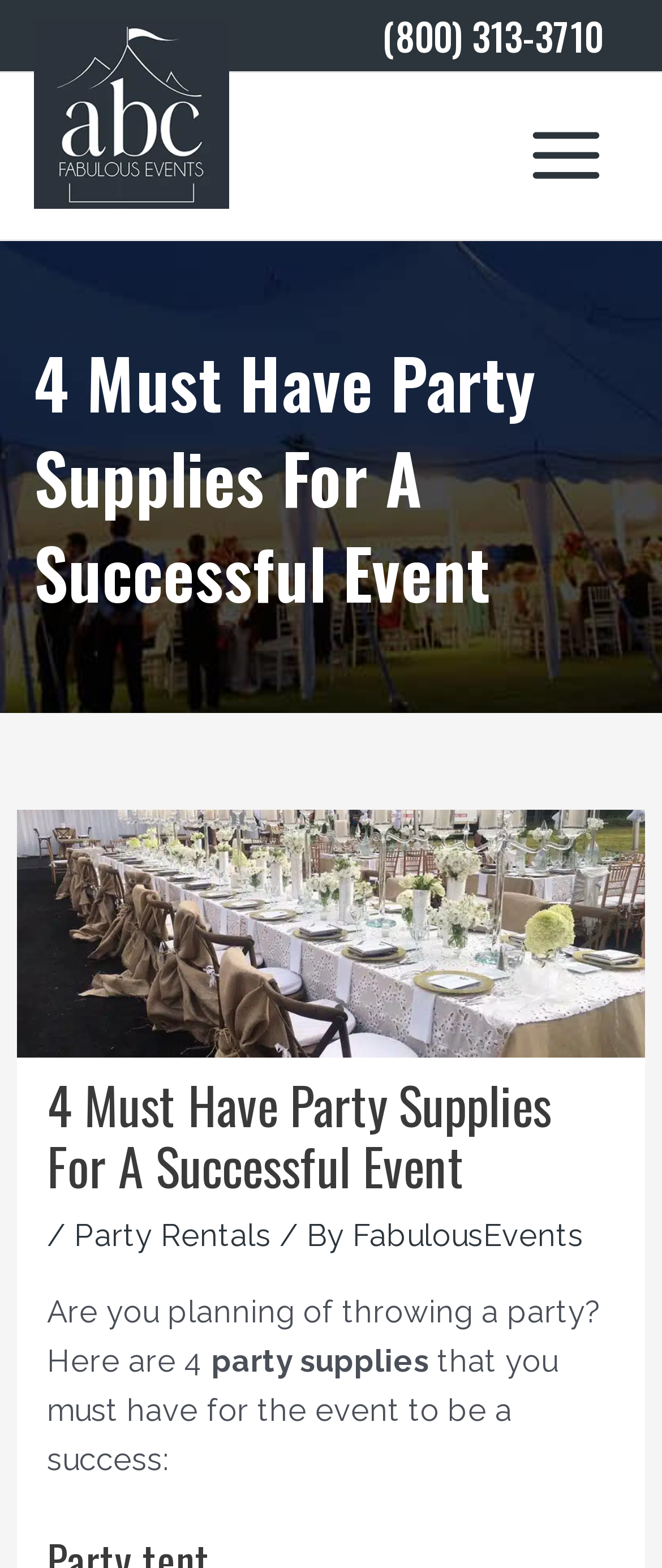Identify the bounding box coordinates for the UI element mentioned here: "alt="ABC Fabulous Events"". Provide the coordinates as four float values between 0 and 1, i.e., [left, top, right, bottom].

[0.051, 0.059, 0.346, 0.082]